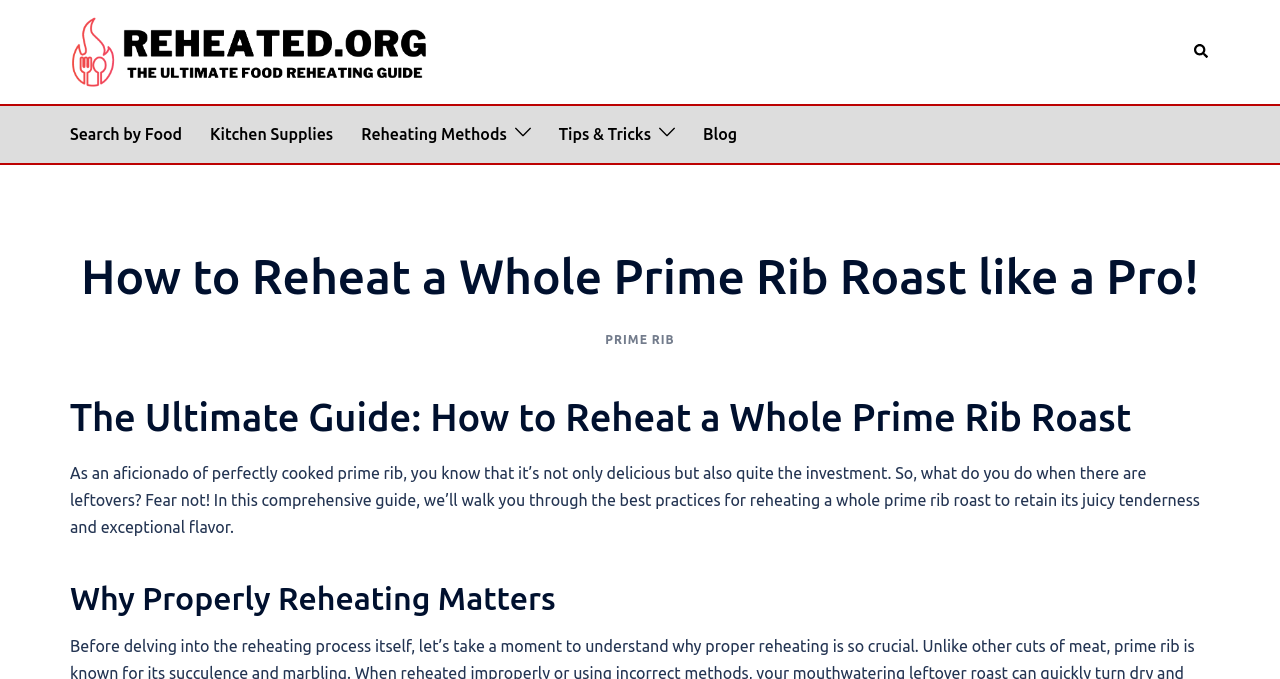What is the tone of the webpage's content? Using the information from the screenshot, answer with a single word or phrase.

Informative